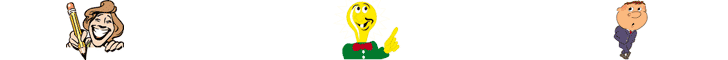What color is the middle character's head?
Provide a thorough and detailed answer to the question.

The middle character is described as having a bright yellow head, which is a distinctive feature that sets him apart from the other two characters in the image.